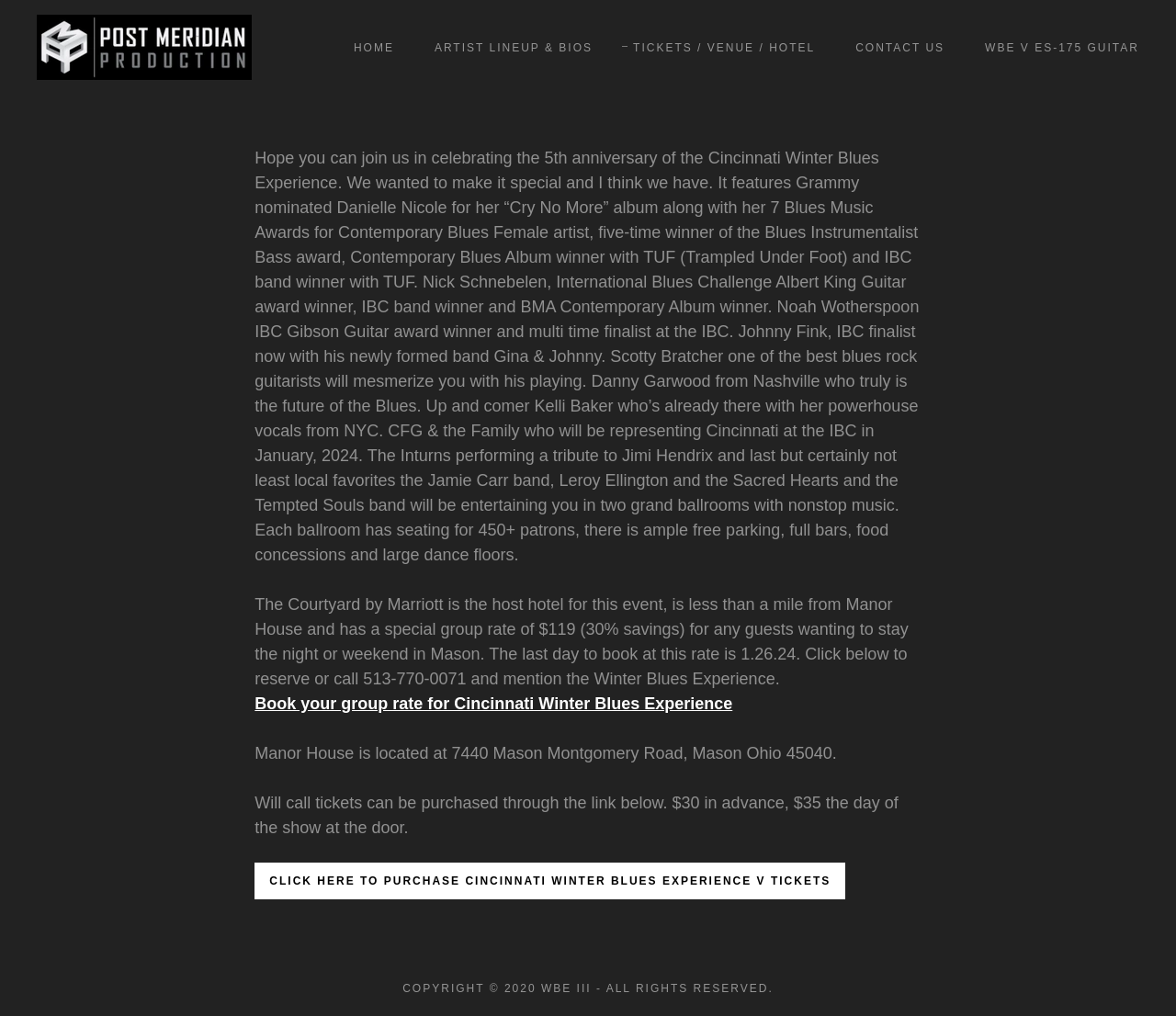Can you determine the bounding box coordinates of the area that needs to be clicked to fulfill the following instruction: "Purchase Cincinnati Winter Blues Experience V tickets"?

[0.217, 0.849, 0.719, 0.885]